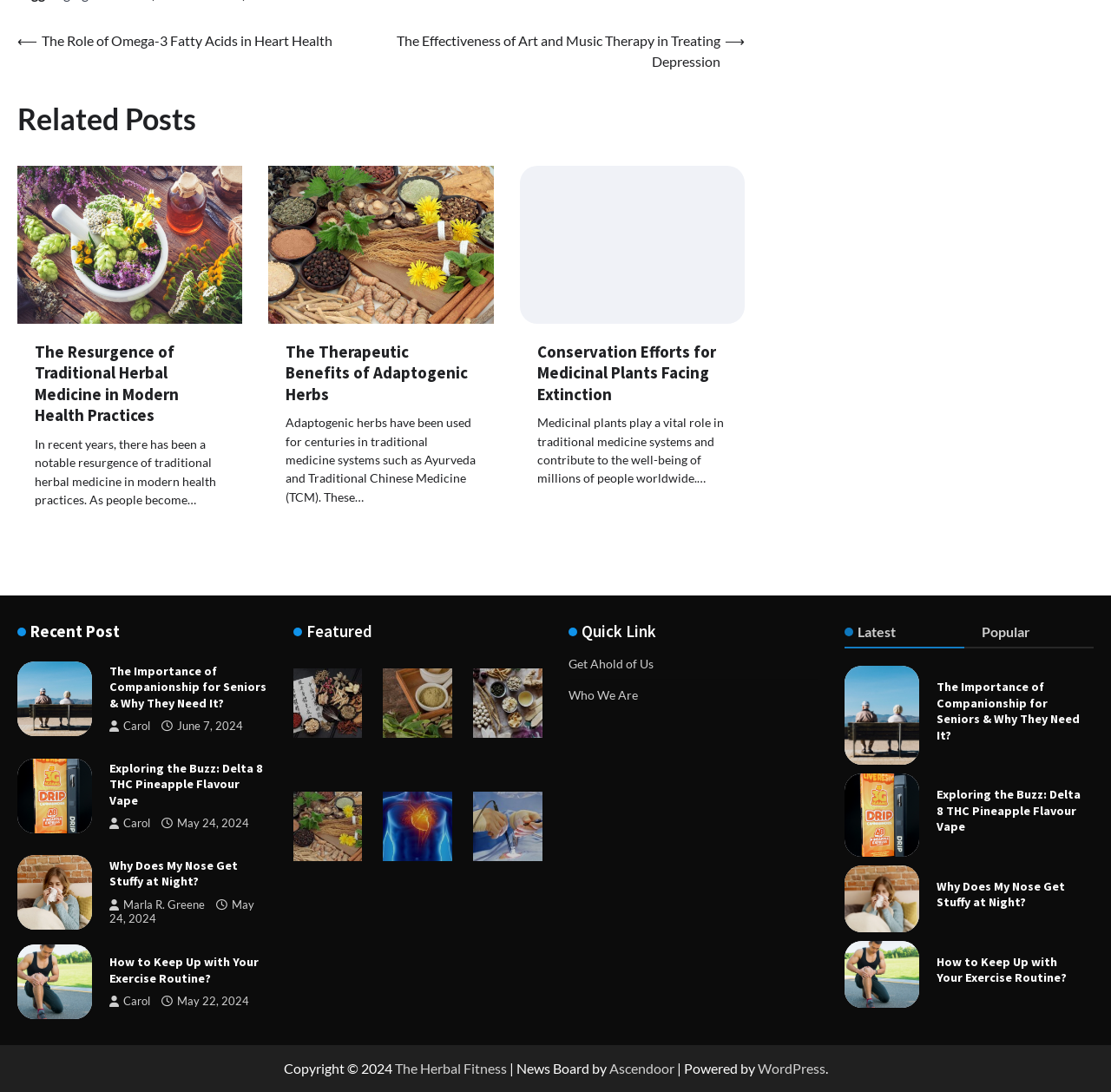Please identify the bounding box coordinates of the element's region that needs to be clicked to fulfill the following instruction: "Explore the 'Related Posts' section". The bounding box coordinates should consist of four float numbers between 0 and 1, i.e., [left, top, right, bottom].

[0.016, 0.093, 0.67, 0.125]